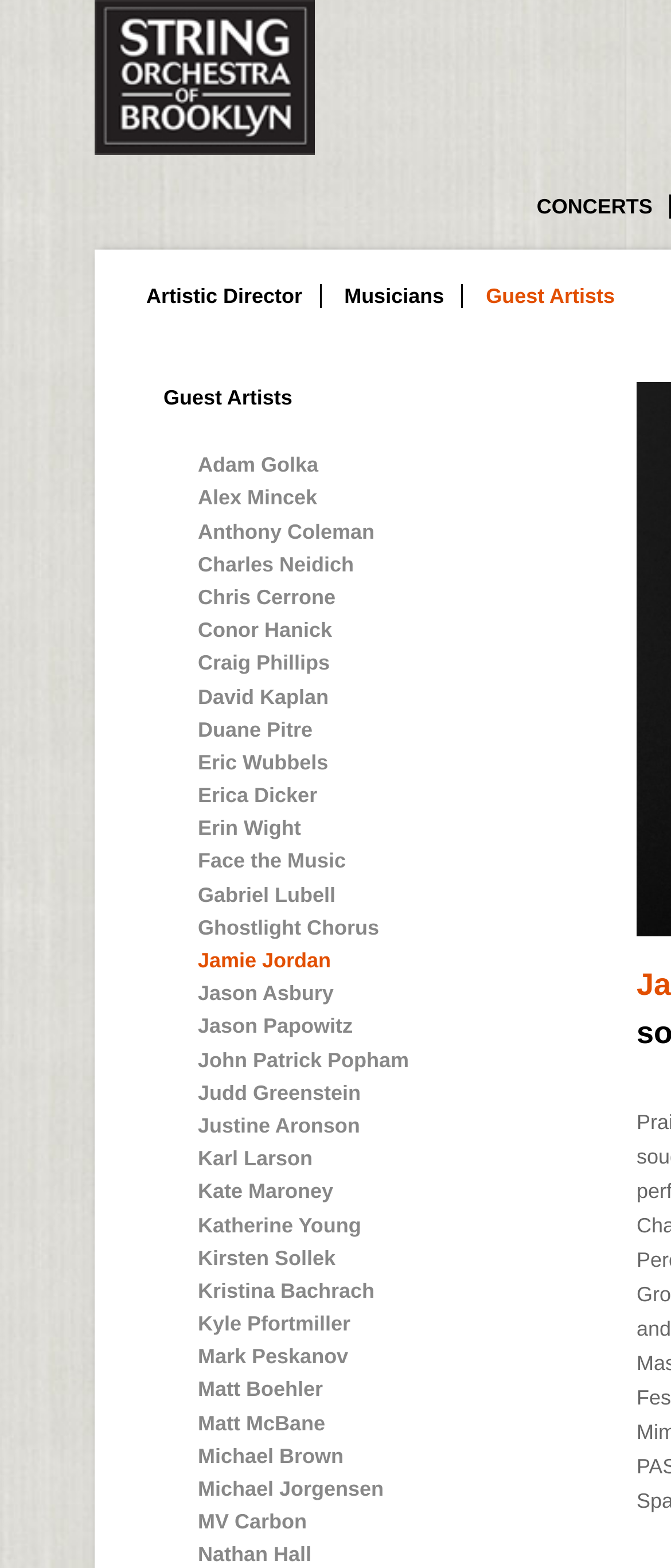Bounding box coordinates are specified in the format (top-left x, top-left y, bottom-right x, bottom-right y). All values are floating point numbers bounded between 0 and 1. Please provide the bounding box coordinate of the region this sentence describes: String Orchestra of Brooklyn

[0.167, 0.0, 0.41, 0.099]